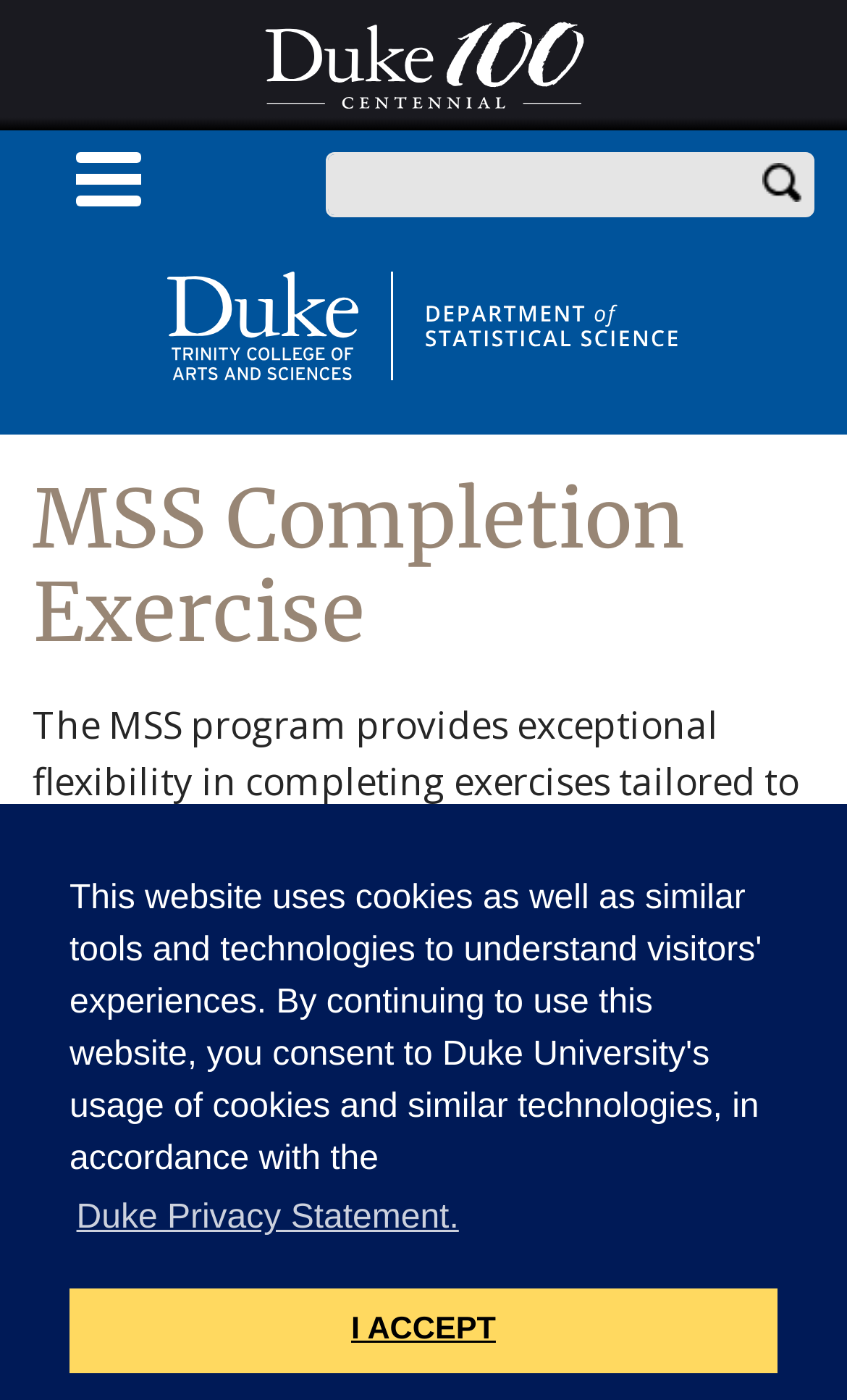Generate the title text from the webpage.

MSS Completion Exercise